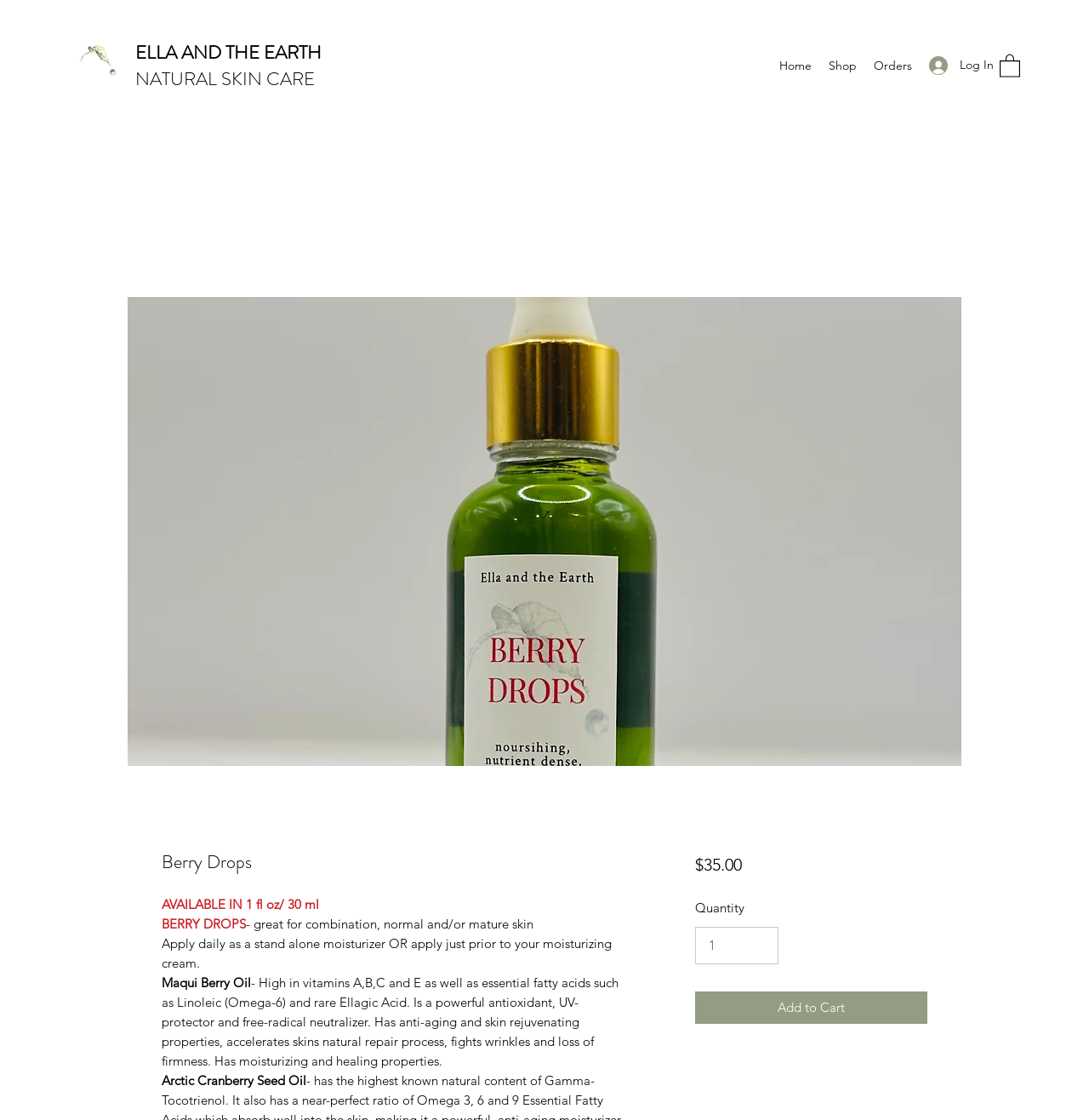Examine the image and give a thorough answer to the following question:
What is the function of the 'Add to Cart' button?

I inferred the function of the 'Add to Cart' button by its text and its location near the product information and the 'Quantity' spinbutton, which suggests that it is used to add the product to the shopping cart.